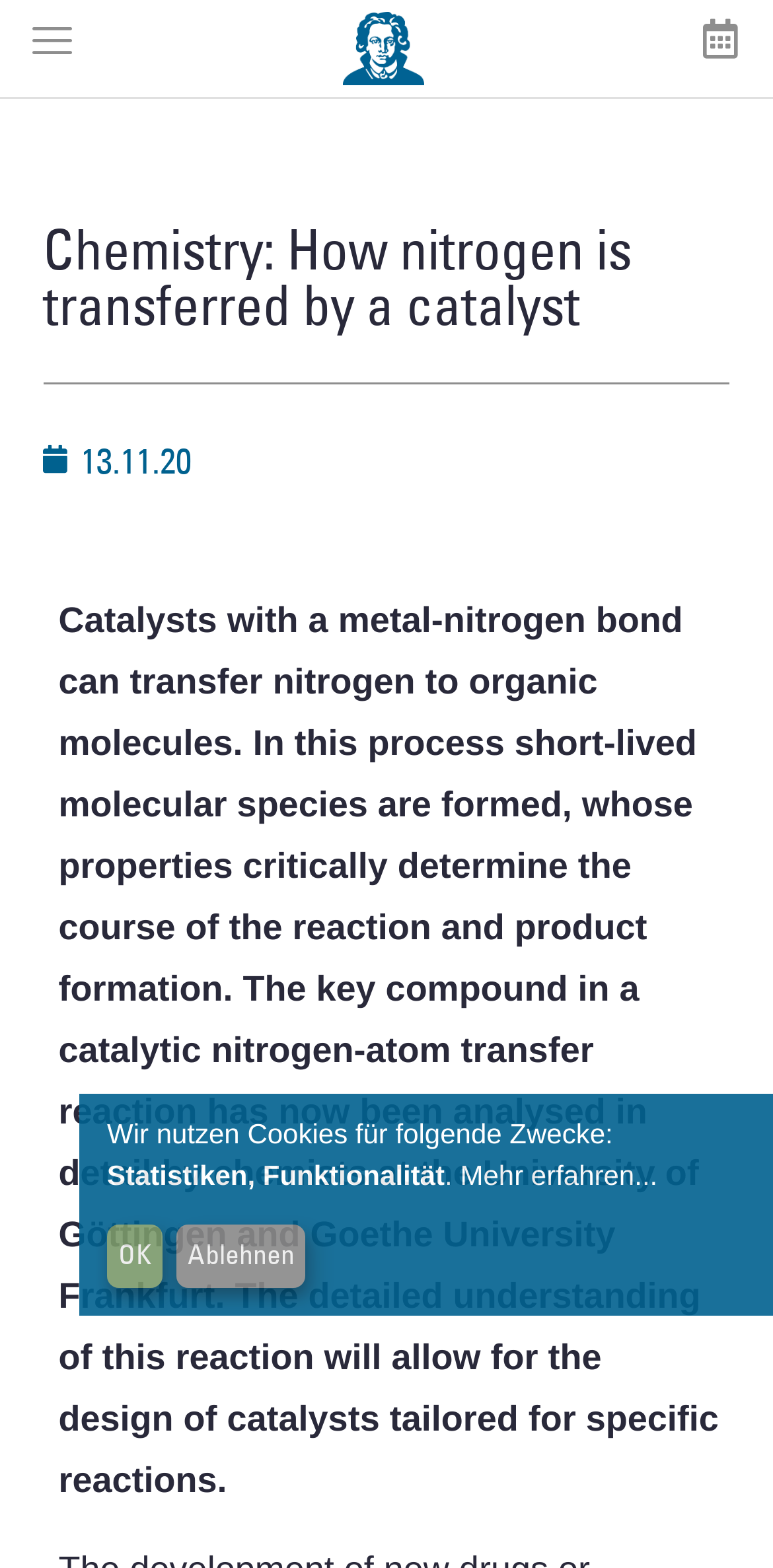Answer the question using only one word or a concise phrase: How many links are there in the top section?

3